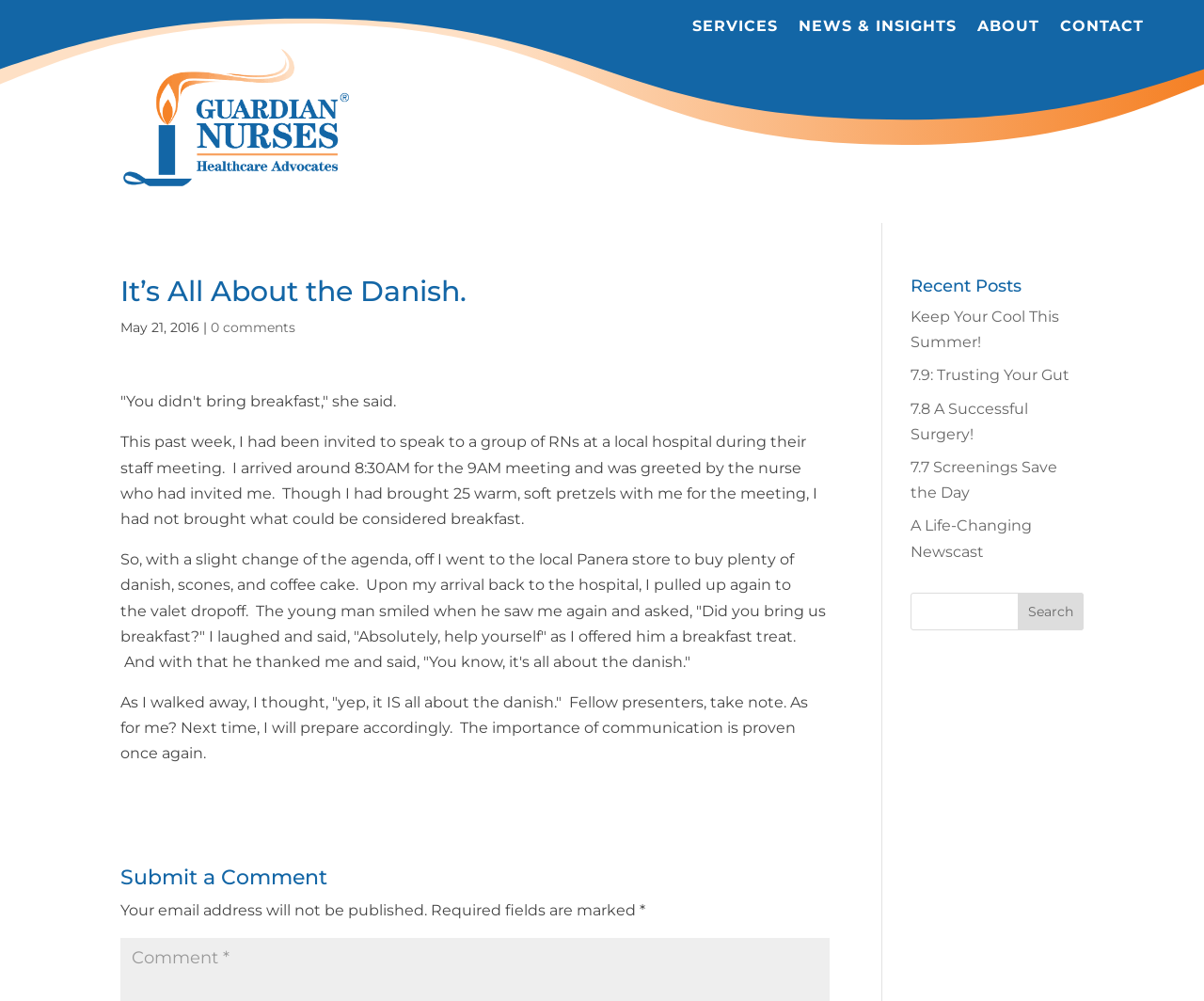Please identify the primary heading on the webpage and return its text.

It’s All About the Danish.